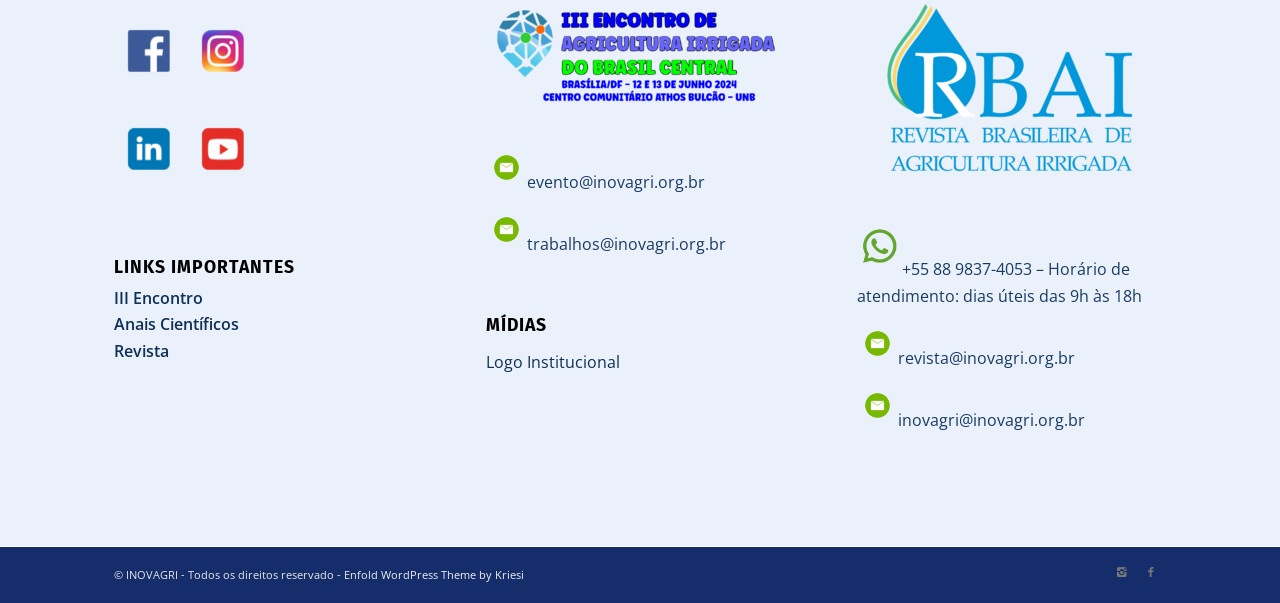Provide a brief response using a word or short phrase to this question:
What is the name of the WordPress theme used by the website?

Enfold